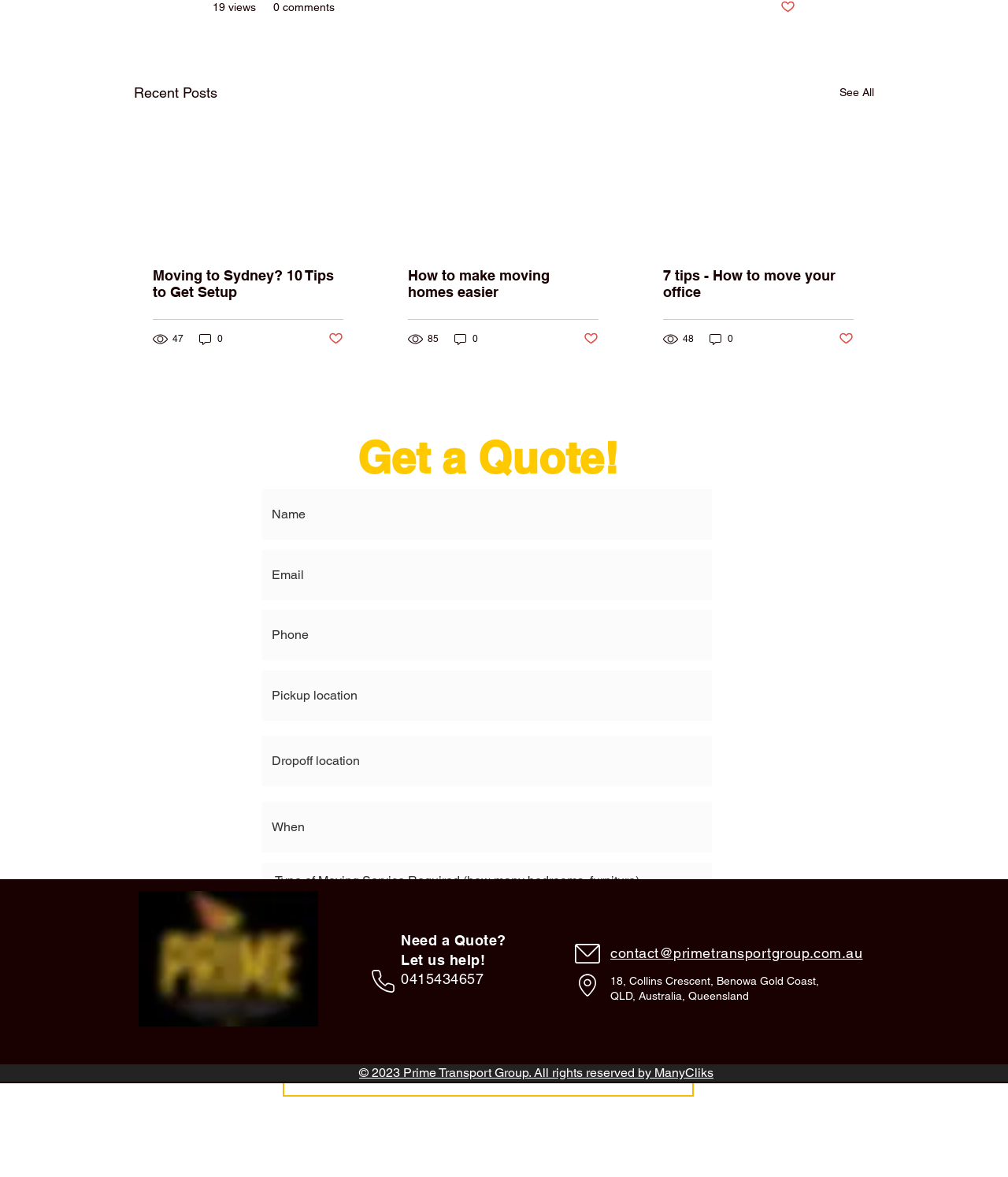Determine the bounding box coordinates of the section I need to click to execute the following instruction: "Enter your name in the required field". Provide the coordinates as four float numbers between 0 and 1, i.e., [left, top, right, bottom].

[0.26, 0.416, 0.706, 0.459]